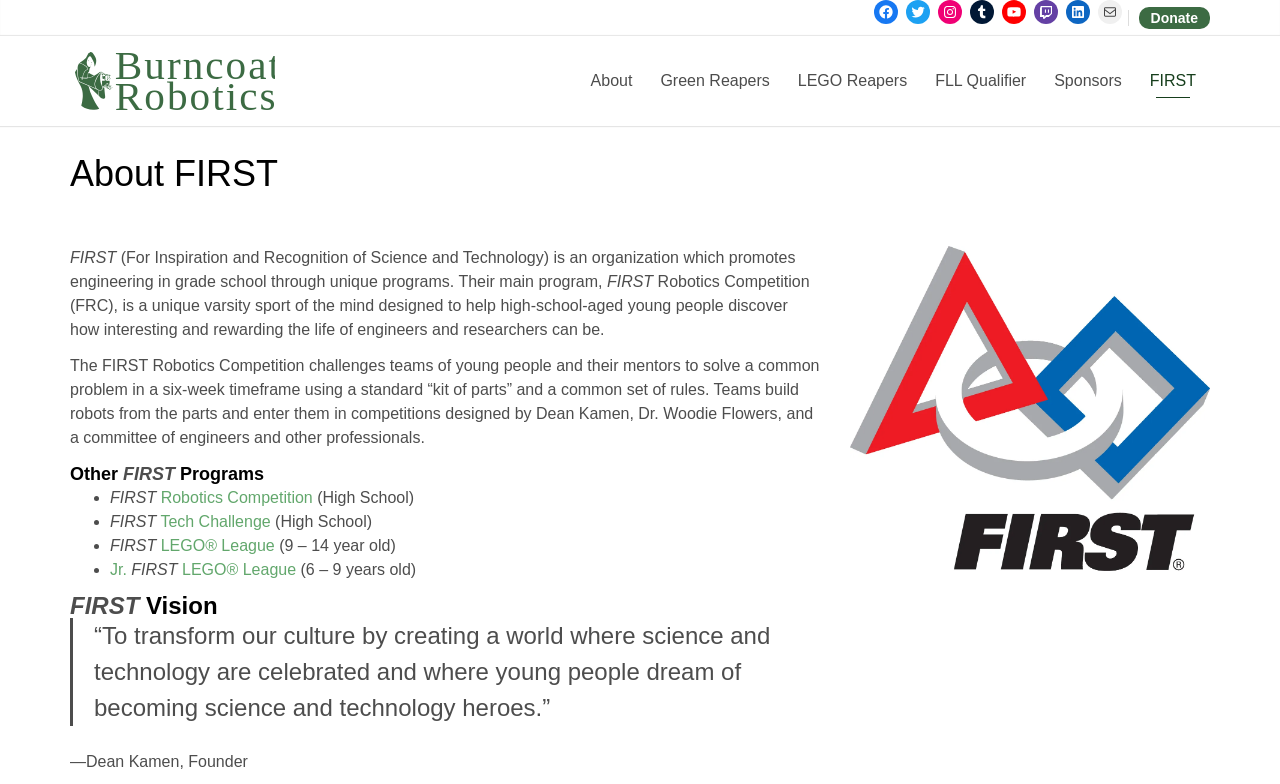Examine the screenshot and answer the question in as much detail as possible: How many programs does FIRST have?

I counted the number of programs listed under 'Other FIRST Programs'. There are four programs mentioned: FIRST Robotics Competition, FIRST Tech Challenge, FIRST LEGO League, and Jr. FIRST LEGO League.